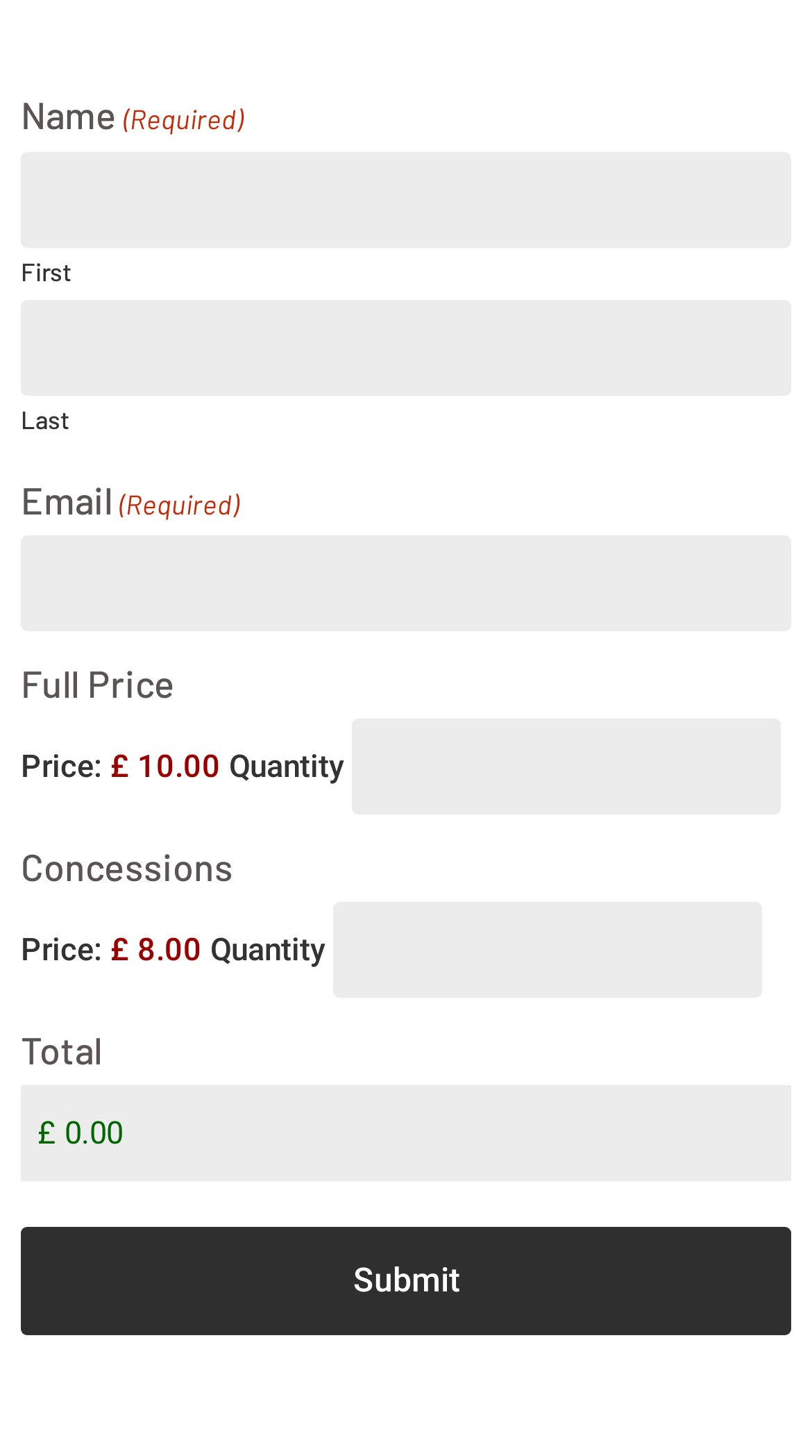What is the purpose of the 'Submit' button?
Could you please answer the question thoroughly and with as much detail as possible?

The button 'Submit' is located at the bottom of the form, suggesting that its purpose is to submit the form after the user has filled in the required information.